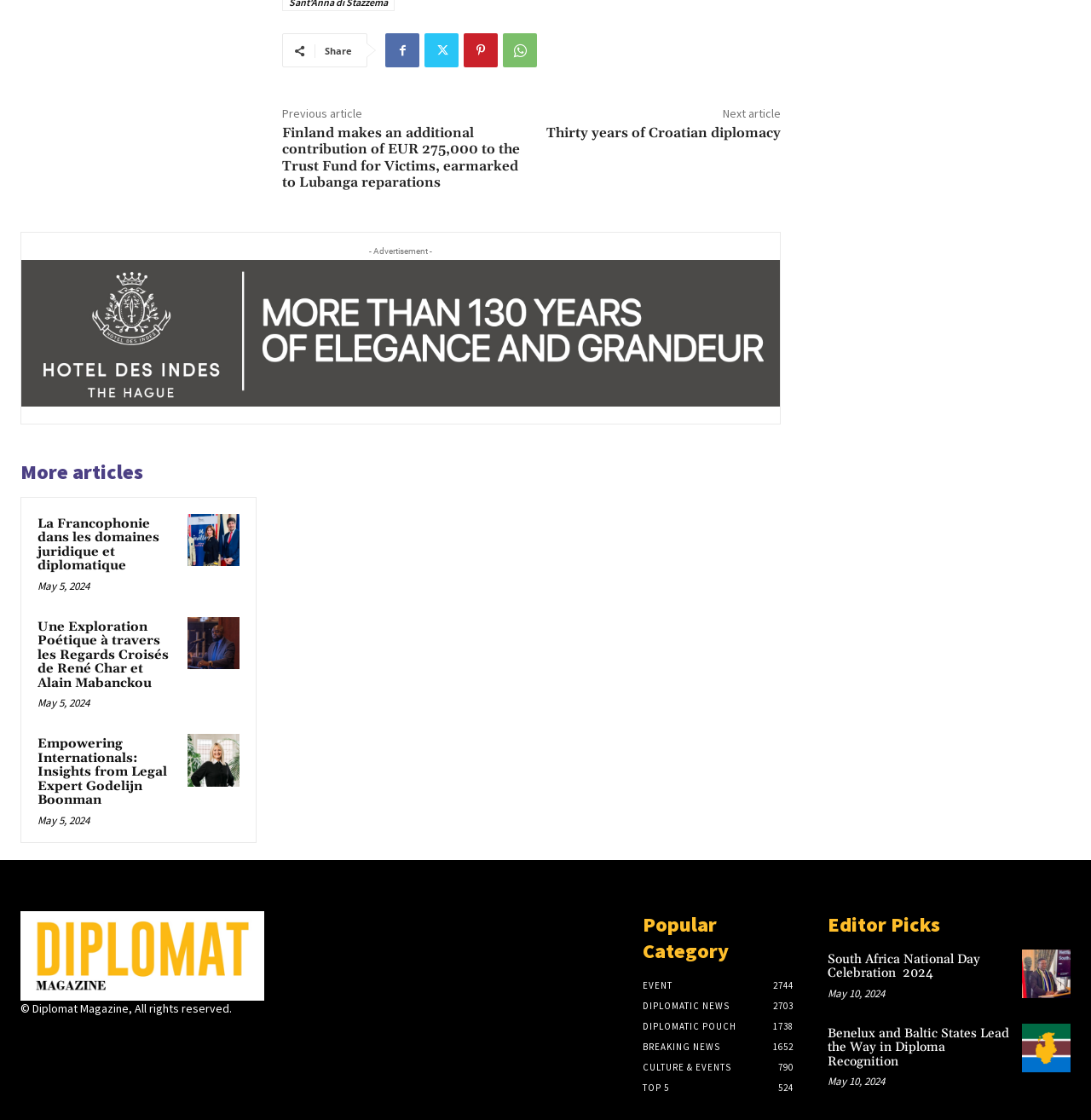Locate the bounding box coordinates of the item that should be clicked to fulfill the instruction: "Read the article 'Finland makes an additional contribution of EUR 275,000 to the Trust Fund for Victims, earmarked to Lubanga reparations'".

[0.259, 0.111, 0.477, 0.17]